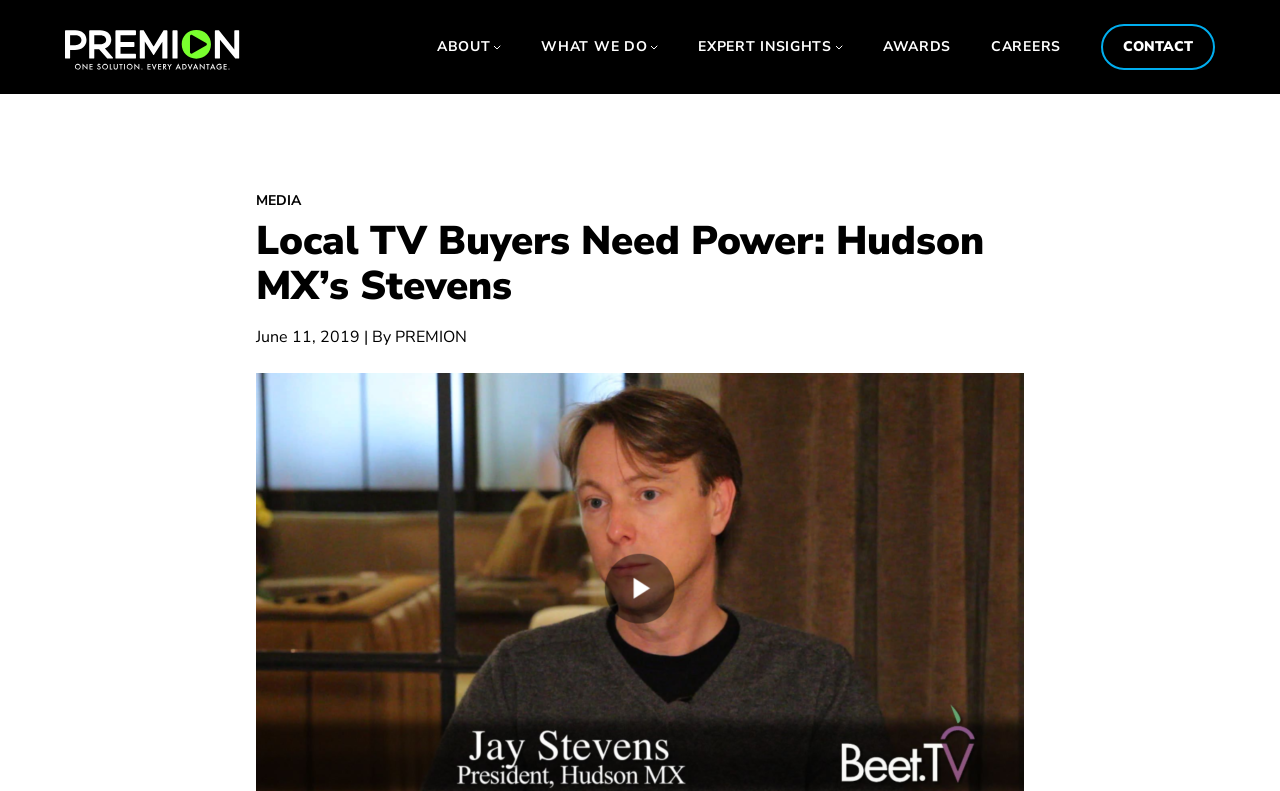What is the name of the company in the top-left corner?
Using the visual information, answer the question in a single word or phrase.

Premion